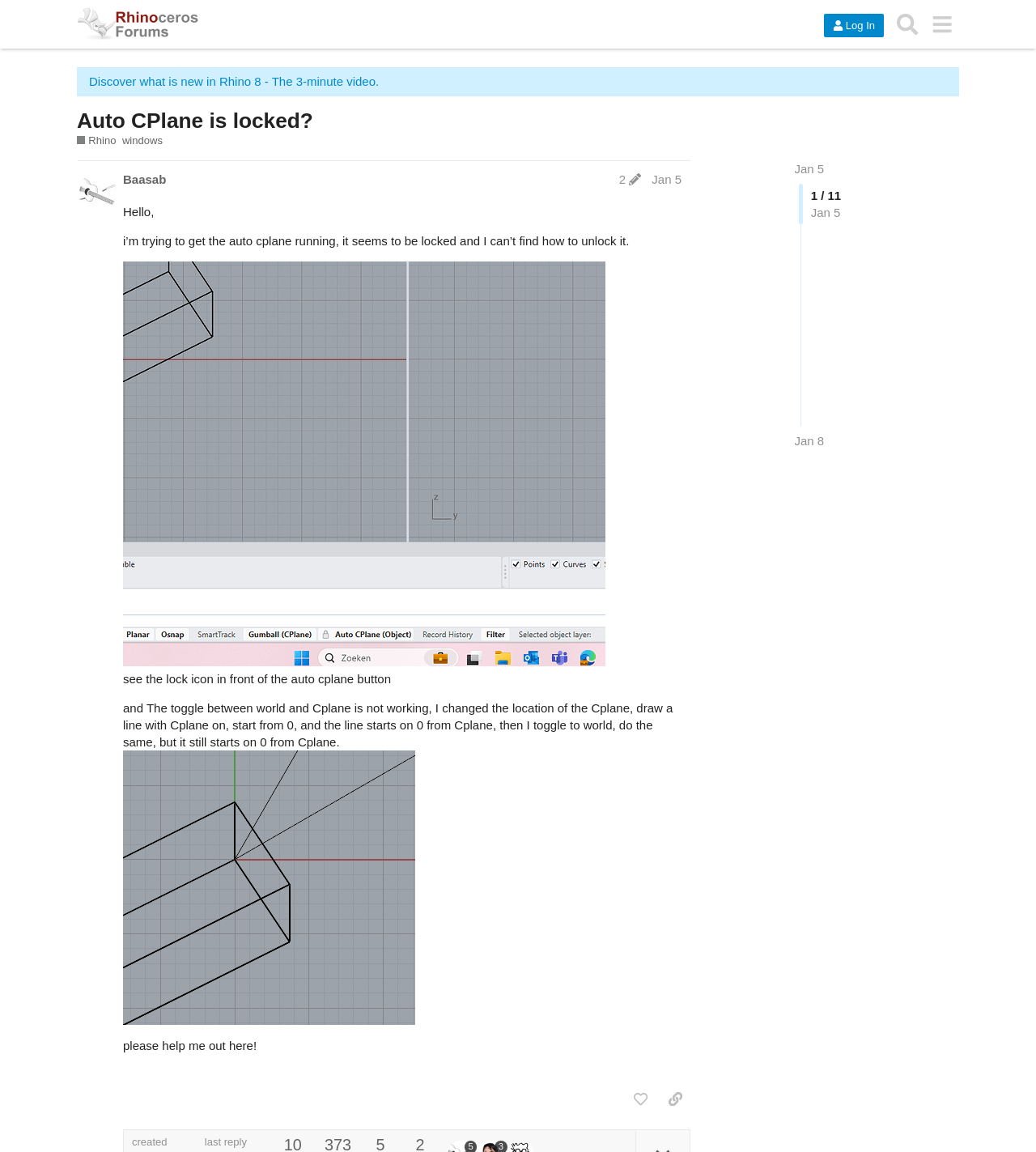Summarize the contents and layout of the webpage in detail.

This webpage appears to be a forum discussion thread on the McNeel Forum, specifically about Rhino software. At the top, there is a header section with a link to the McNeel Forum, a login button, a search button, and a menu button. Below the header, there is a promotional link to a video about Rhino 8.

The main content of the page is a discussion thread titled "Auto CPlane is locked?" with a heading and a link to the thread. The thread is categorized under "Rhino" and has a tag "windows". The discussion starts with a post from a user, Baasab, on January 5, which includes a description of the issue with the auto CPlane being locked and a screenshot of the problem. The post also mentions that the toggle between world and Cplane is not working properly.

Below the initial post, there are several buttons and links, including a "like this post" button, a "copy a link to this post to clipboard" button, and a "post edit history" button. There is also a timestamp indicating when the post was created.

Throughout the page, there are several images, including the McNeel Forum logo, a screenshot of the Rhino software, and other icons. The layout is organized, with clear headings and concise text, making it easy to follow the discussion thread.